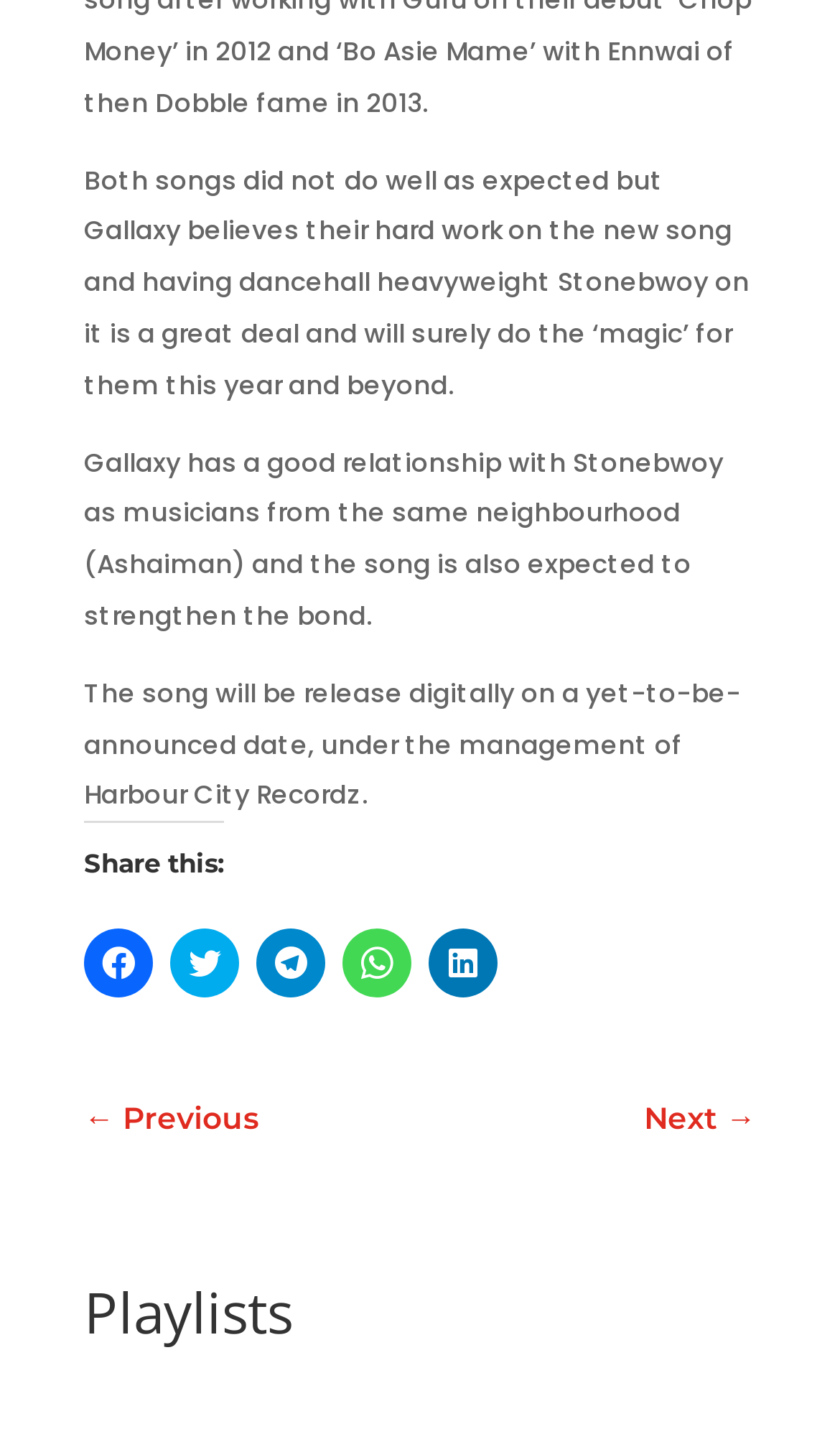Provide a one-word or brief phrase answer to the question:
What is located below the article?

Playlists